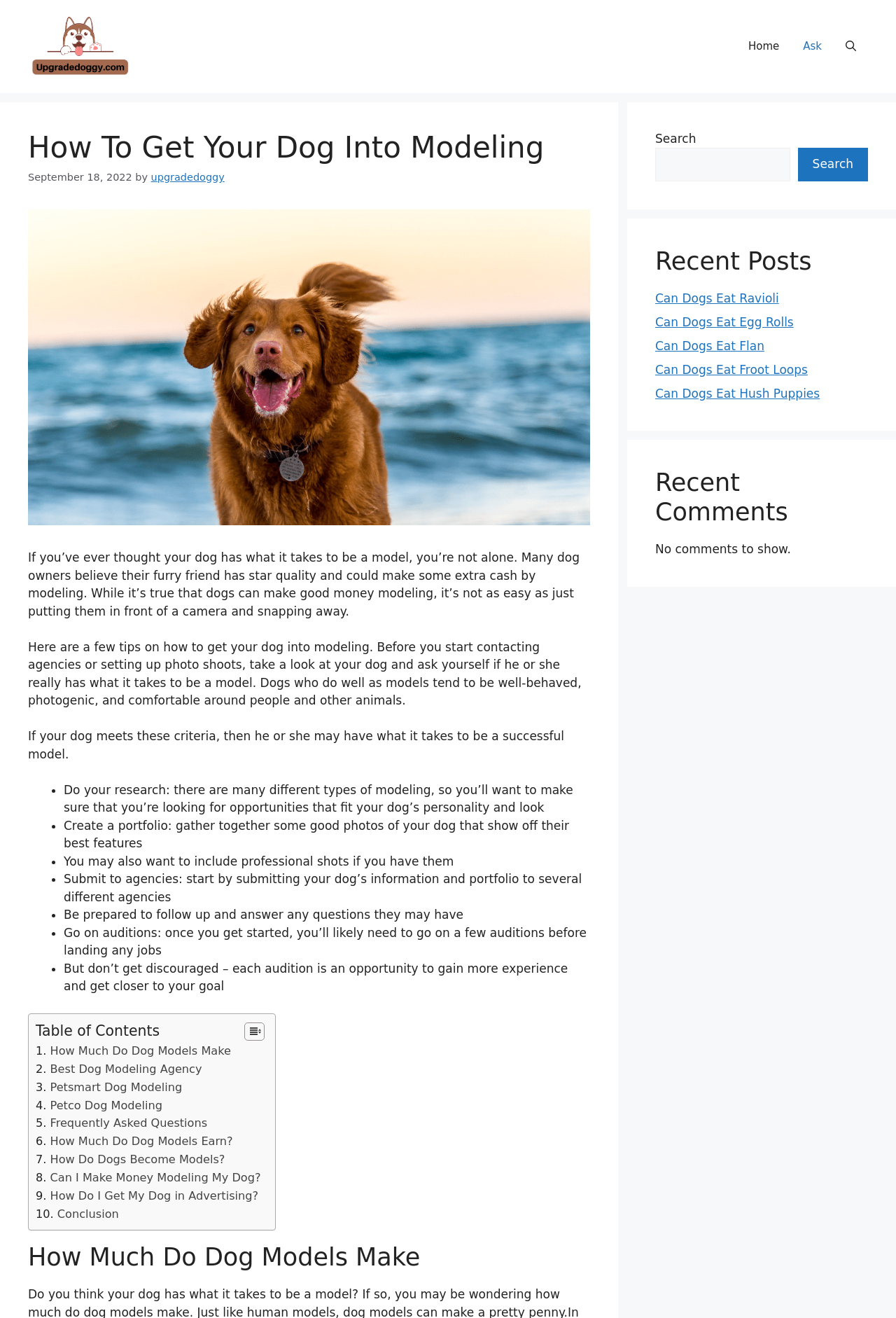What is the topic of the article?
Using the visual information, reply with a single word or short phrase.

Dog modeling